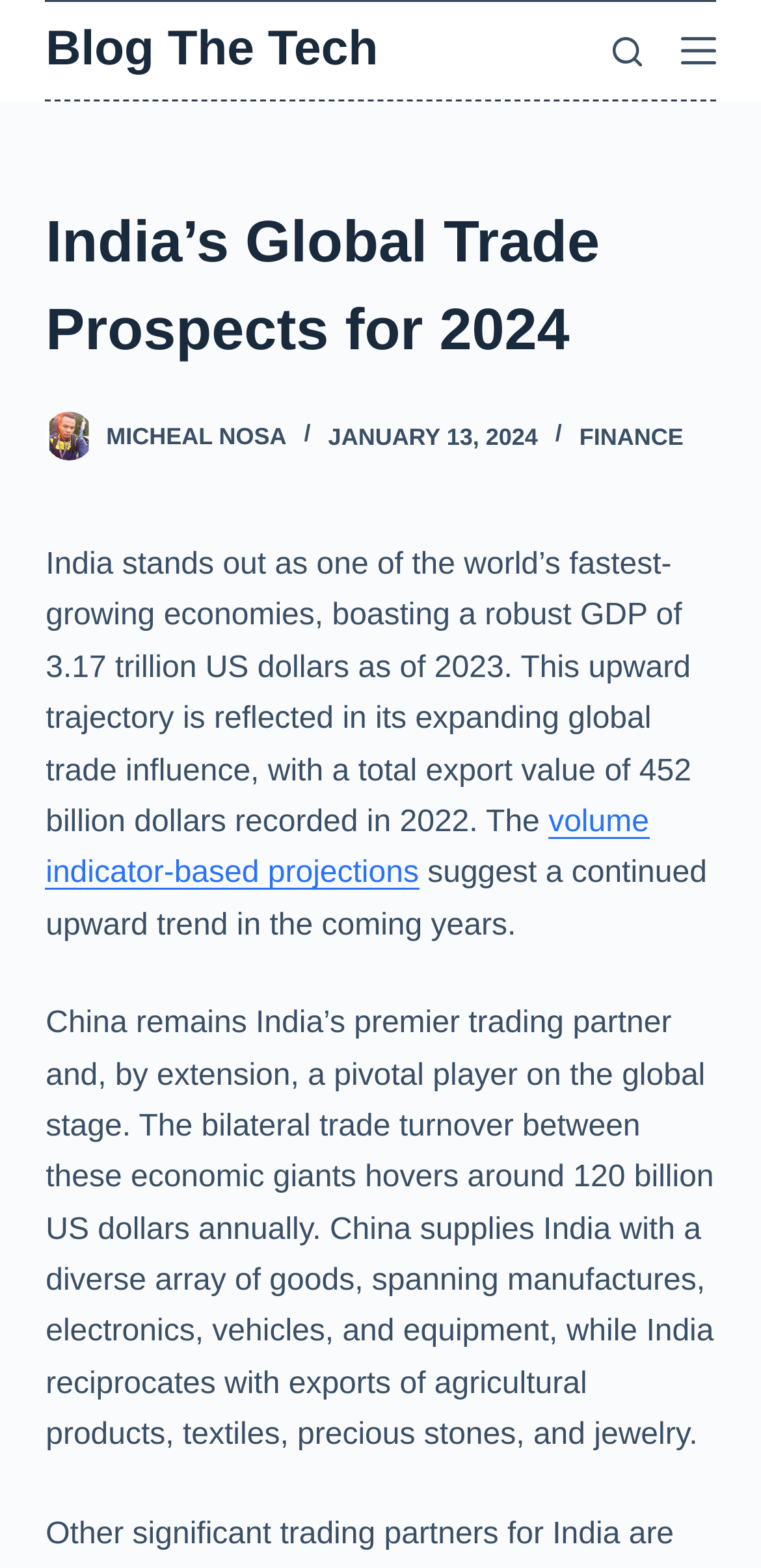Locate the bounding box coordinates of the element that should be clicked to execute the following instruction: "Click the 'volume indicator-based projections' link".

[0.06, 0.514, 0.853, 0.568]